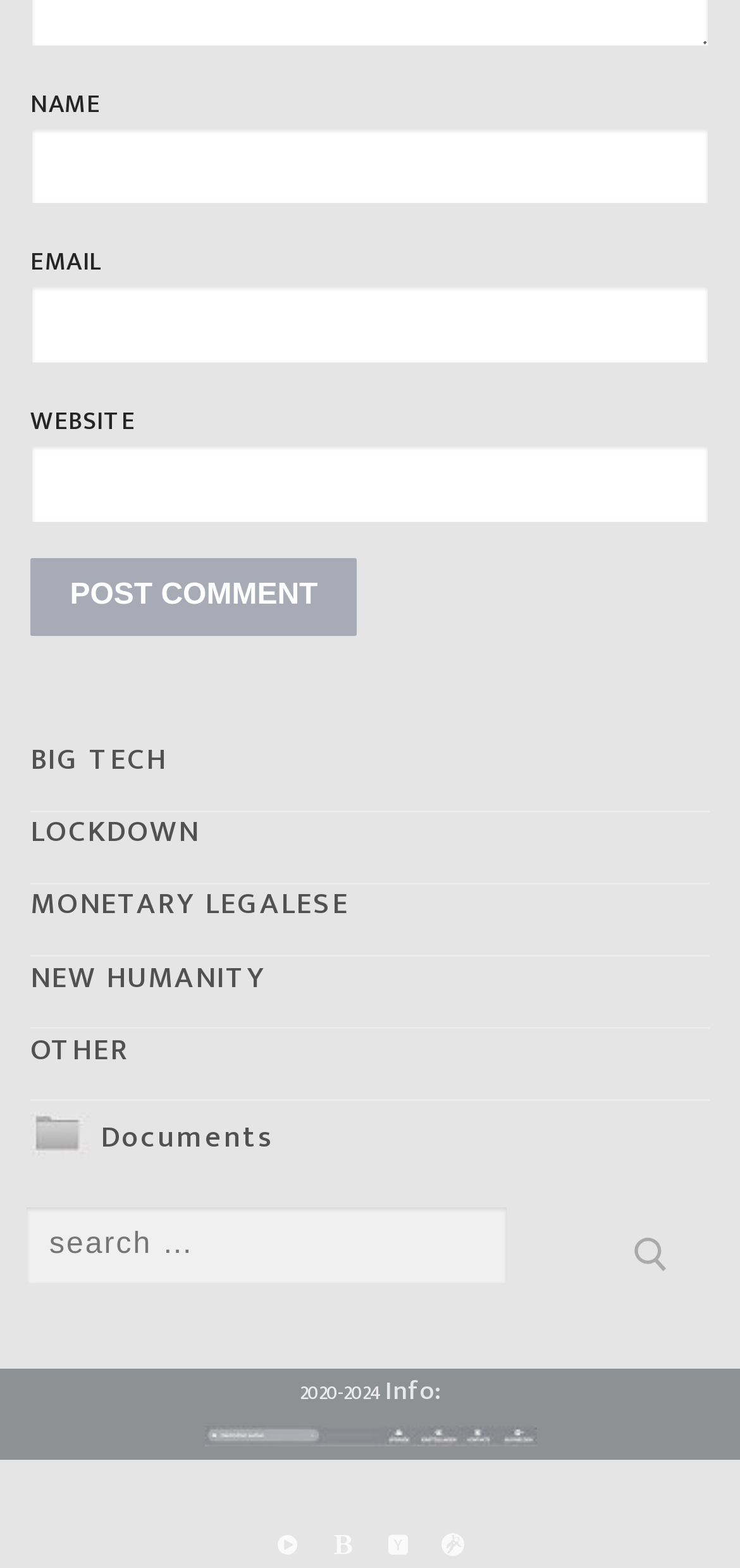Please specify the bounding box coordinates of the clickable region necessary for completing the following instruction: "Go to the Documents page". The coordinates must consist of four float numbers between 0 and 1, i.e., [left, top, right, bottom].

[0.136, 0.71, 0.369, 0.743]